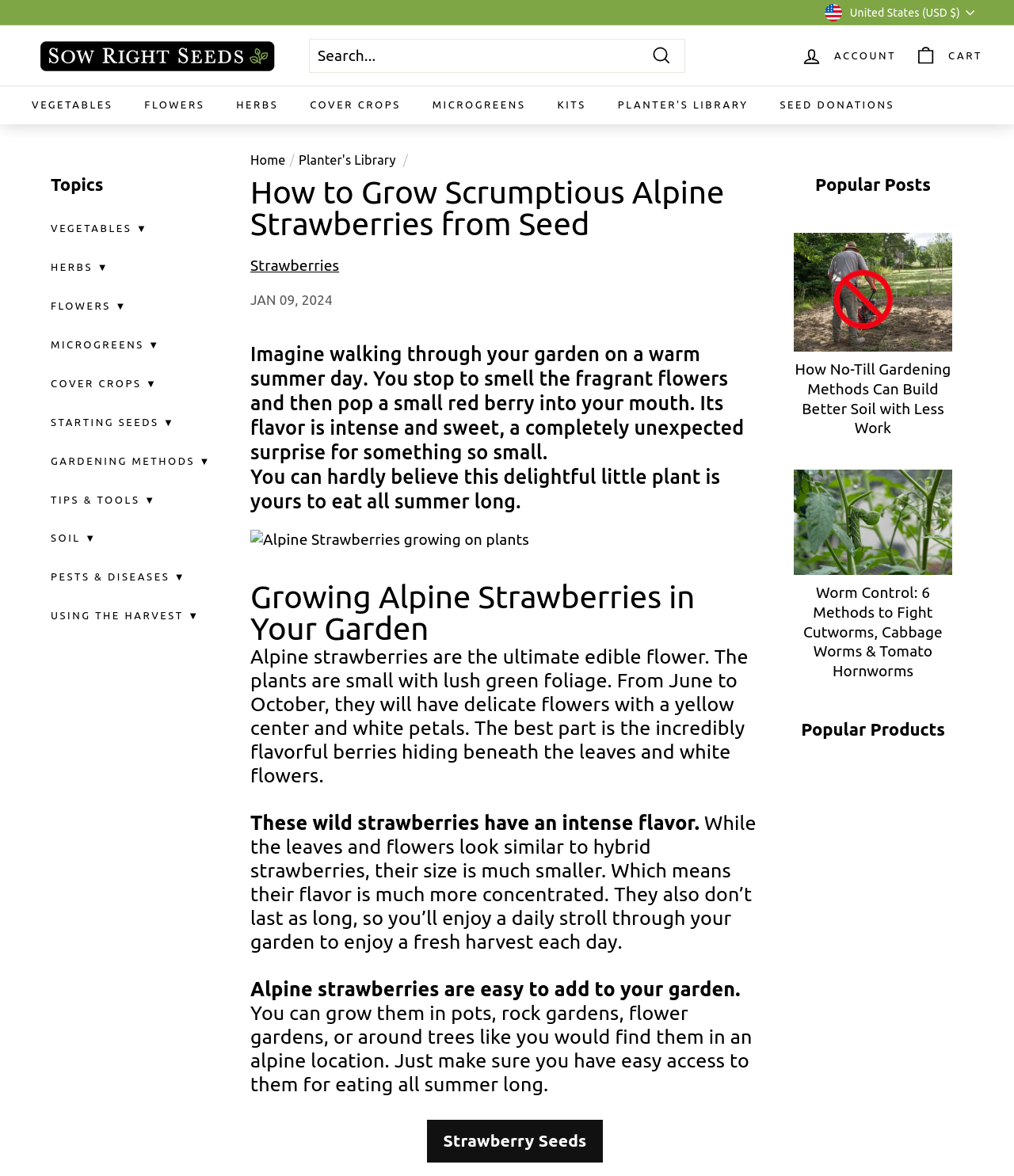Describe every aspect of the webpage in a detailed manner.

This webpage is about growing alpine strawberries from seed, with a focus on their intense sweet flavor and ease of growth. At the top of the page, there is a navigation menu with links to various categories such as "VEGETABLES", "FLOWERS", and "HERBS". Below this, there is a search bar and a logo for "Sow Right Seeds".

The main content of the page is divided into sections. The first section has a heading "How to Grow Scrumptious Alpine Strawberries from Seed" and features a link to "Strawberries" and a timestamp "JAN 09, 2024". Below this, there is a descriptive text about the experience of walking through a garden and discovering the sweet flavor of alpine strawberries.

The next section has a heading "Growing Alpine Strawberries in Your Garden" and features an image of alpine strawberries growing on plants. The text in this section describes the plants as small with lush green foliage and delicate flowers, and highlights the intense flavor of the berries.

The following sections provide more information about the characteristics and benefits of alpine strawberries, including their ease of growth and concentrated flavor. There is also a call to action to add them to your garden, with a link to "Strawberry Seeds" and a button to purchase.

On the right side of the page, there are two columns of links. The top column has links to popular posts, including "How No-Till Gardening Methods Can Build Better Soil with Less Work" and "Worm Control: 6 Methods to Fight Cutworms, Cabbage Worms & Tomato Hornworms", each with an accompanying image. The bottom column has links to popular products.

At the very top of the page, there is a button to pause a slideshow, and a link to "Plan your spring garden with 25% off 10 or more single packets!".